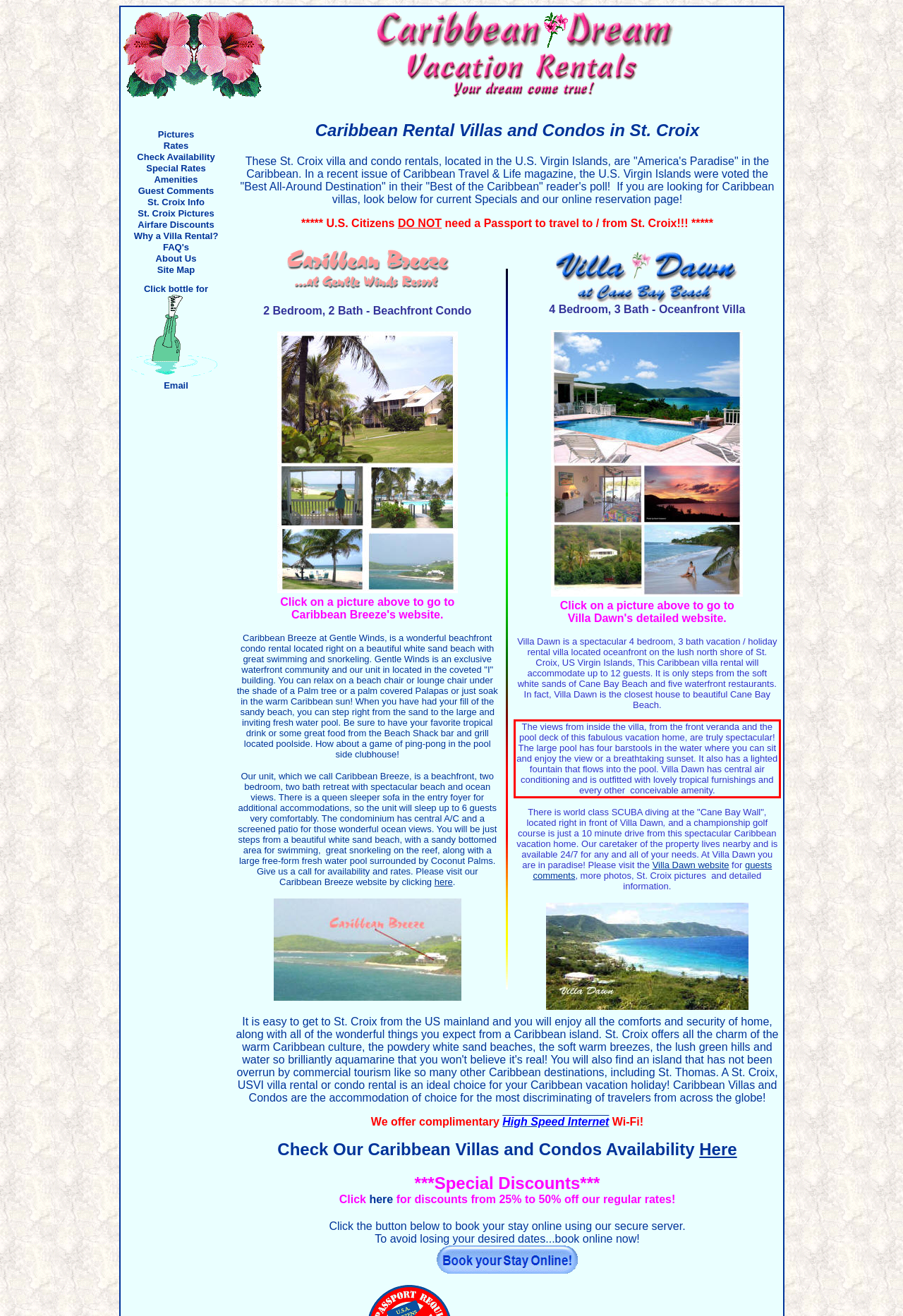Using the webpage screenshot, recognize and capture the text within the red bounding box.

The views from inside the villa, from the front veranda and the pool deck of this fabulous vacation home, are truly spectacular! The large pool has four barstools in the water where you can sit and enjoy the view or a breathtaking sunset. It also has a lighted fountain that flows into the pool. Villa Dawn has central air conditioning and is outfitted with lovely tropical furnishings and every other conceivable amenity.